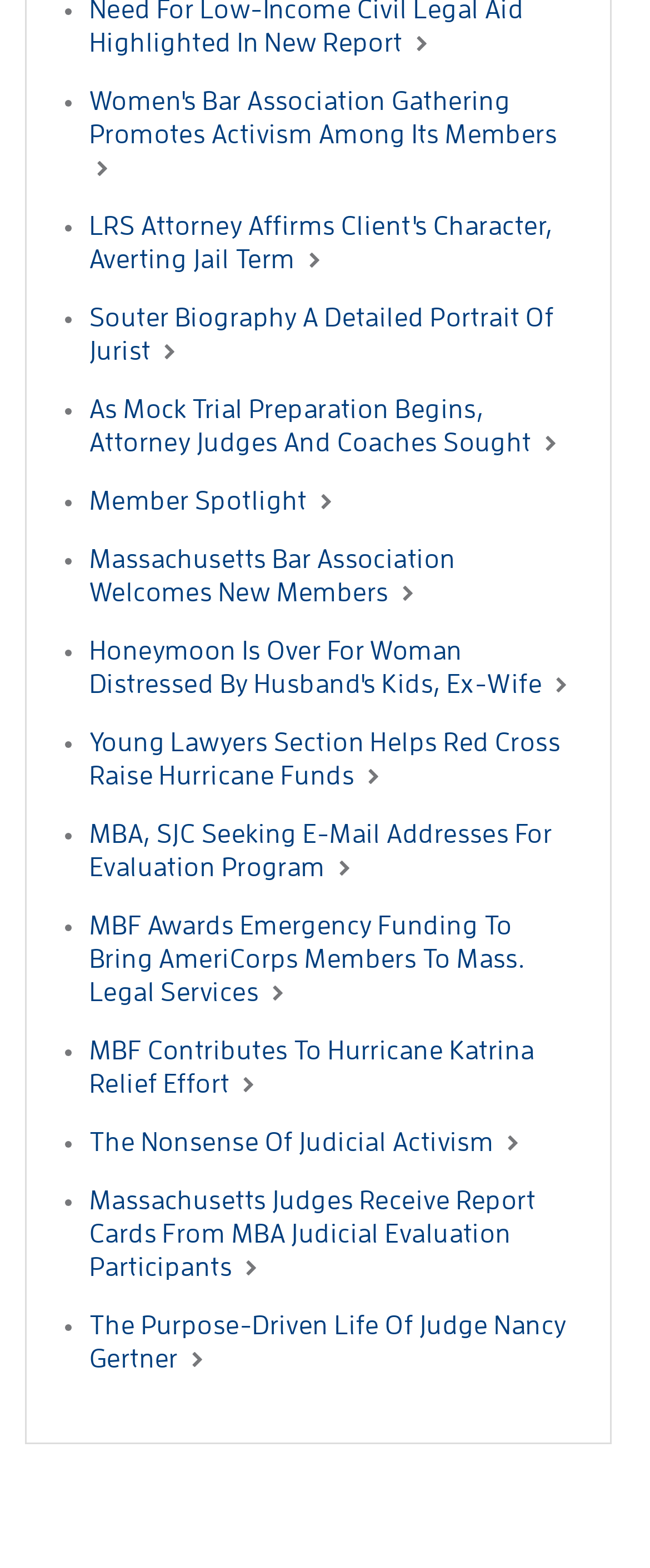Identify the bounding box coordinates of the element that should be clicked to fulfill this task: "Read about Women's Bar Association Gathering". The coordinates should be provided as four float numbers between 0 and 1, i.e., [left, top, right, bottom].

[0.137, 0.056, 0.857, 0.094]